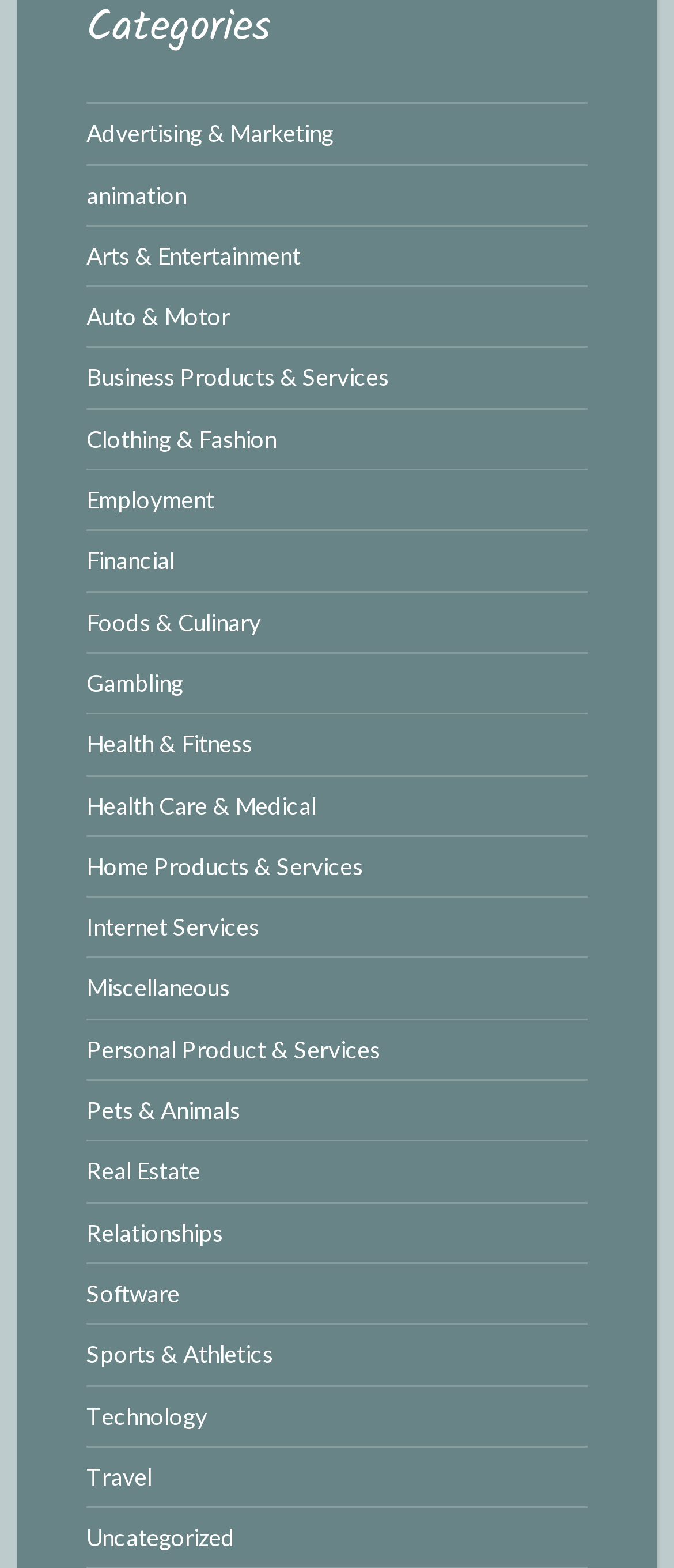Identify the bounding box coordinates of the area that should be clicked in order to complete the given instruction: "Browse Advertising & Marketing". The bounding box coordinates should be four float numbers between 0 and 1, i.e., [left, top, right, bottom].

[0.128, 0.076, 0.495, 0.094]